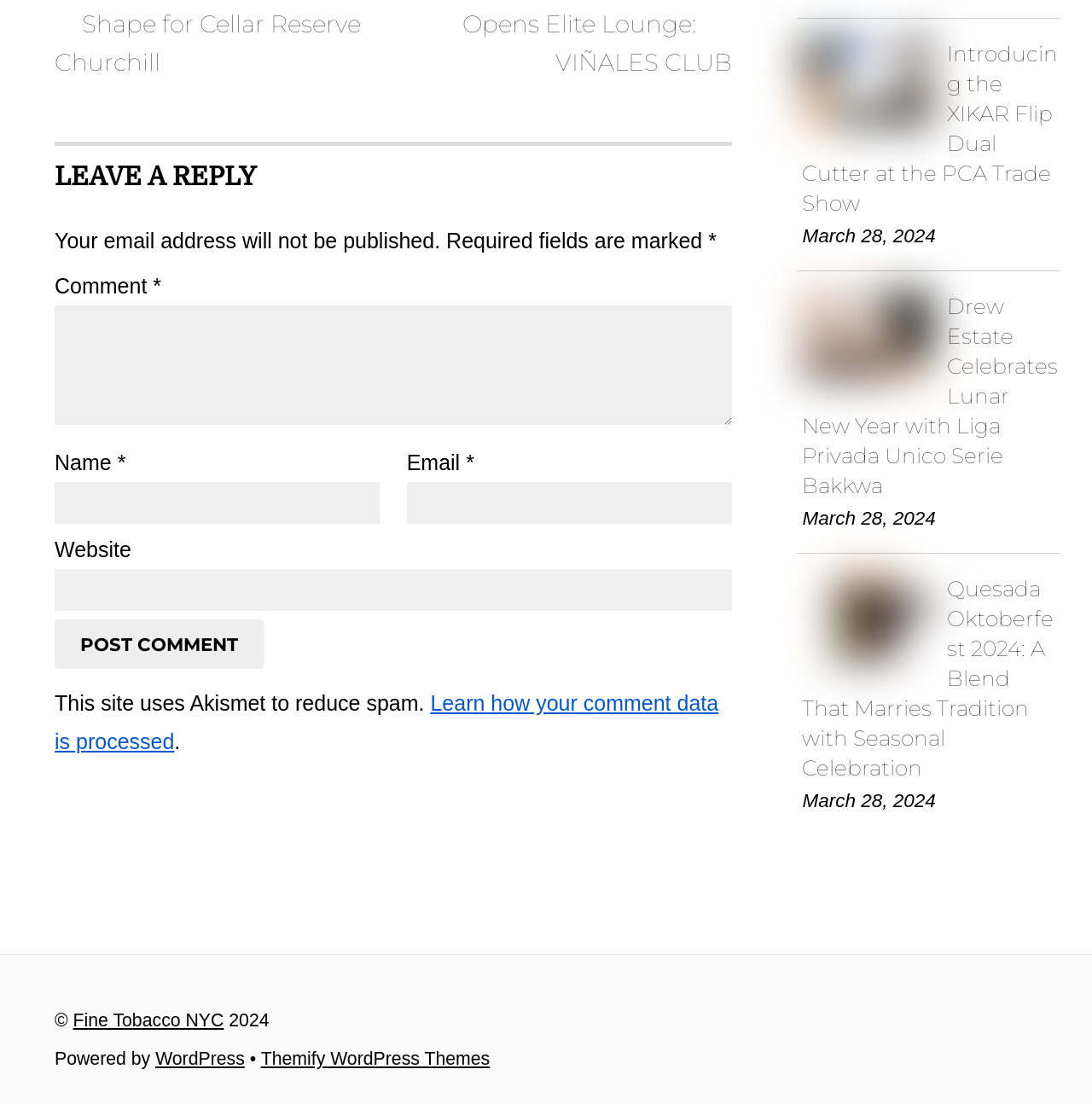Identify the bounding box coordinates for the element you need to click to achieve the following task: "post a comment". Provide the bounding box coordinates as four float numbers between 0 and 1, in the form [left, top, right, bottom].

[0.05, 0.561, 0.241, 0.606]